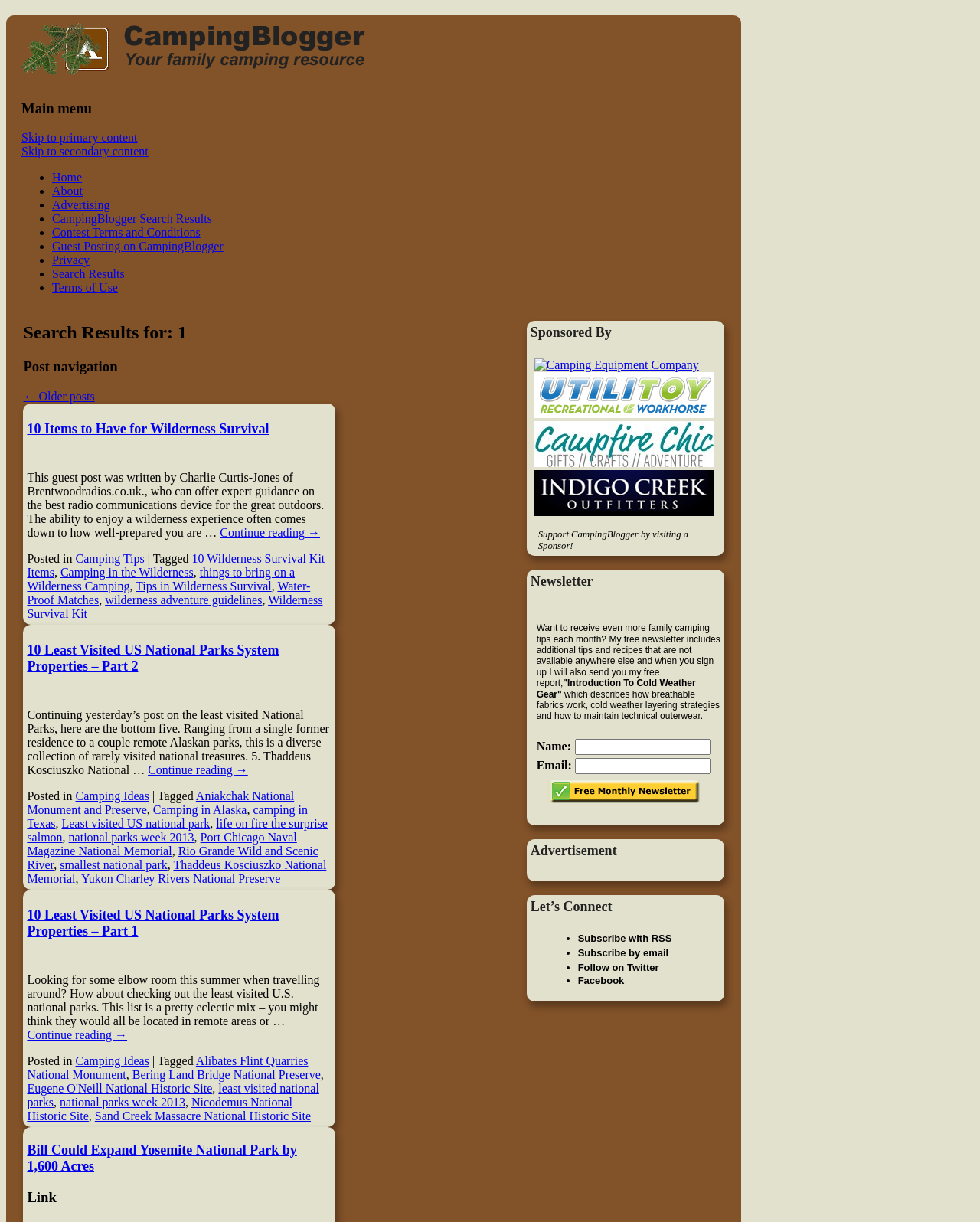What is the title of the first article?
Look at the screenshot and give a one-word or phrase answer.

10 Items to Have for Wilderness Survival